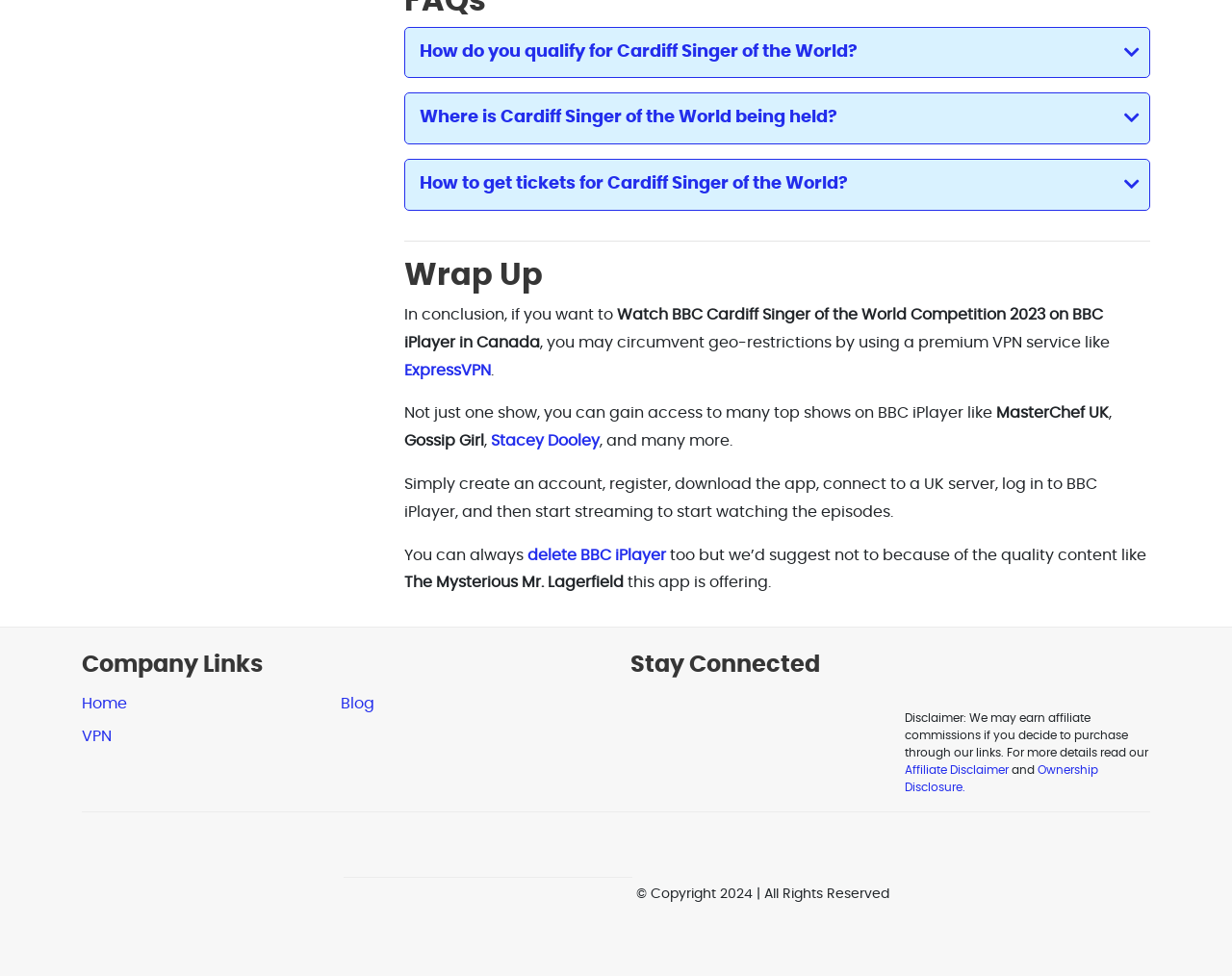Pinpoint the bounding box coordinates of the clickable area needed to execute the instruction: "Click on 'Stacey Dooley'". The coordinates should be specified as four float numbers between 0 and 1, i.e., [left, top, right, bottom].

[0.398, 0.444, 0.487, 0.46]